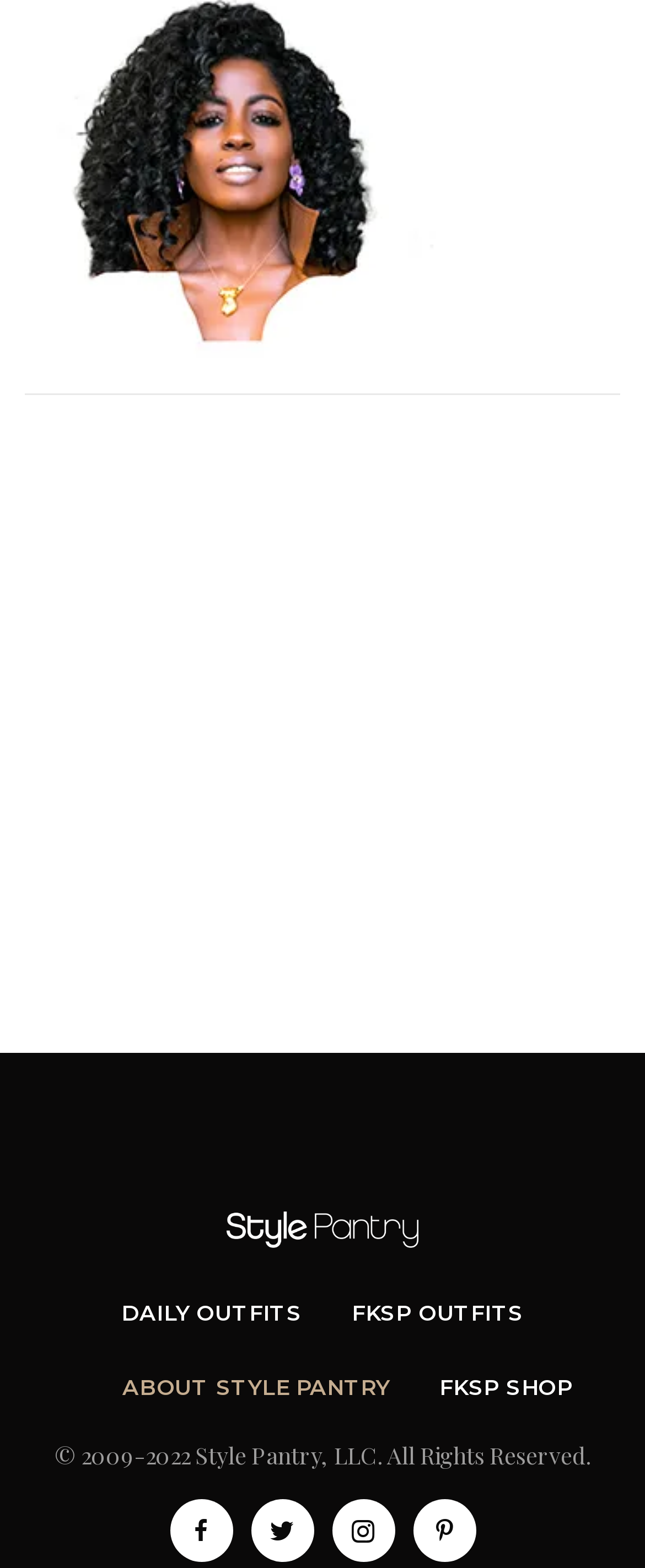What social media platforms are linked on the website?
Provide a well-explained and detailed answer to the question.

The social media platforms linked on the website can be determined by looking at the link elements with the icons '', '', '', and '' at the bottom of the page, which are likely links to the website's social media profiles.